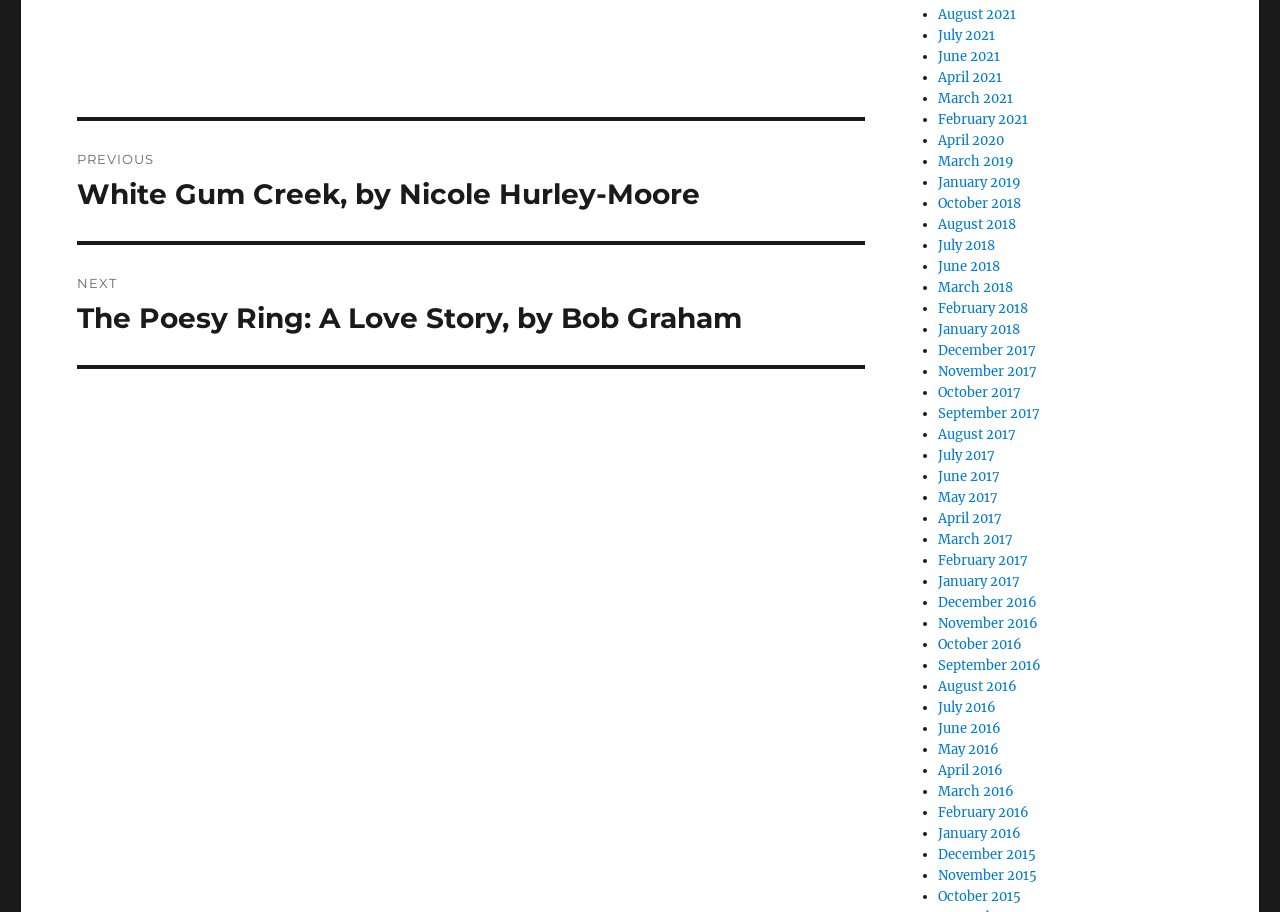Please identify the coordinates of the bounding box for the clickable region that will accomplish this instruction: "Click on 'August 2021'".

[0.733, 0.007, 0.793, 0.025]